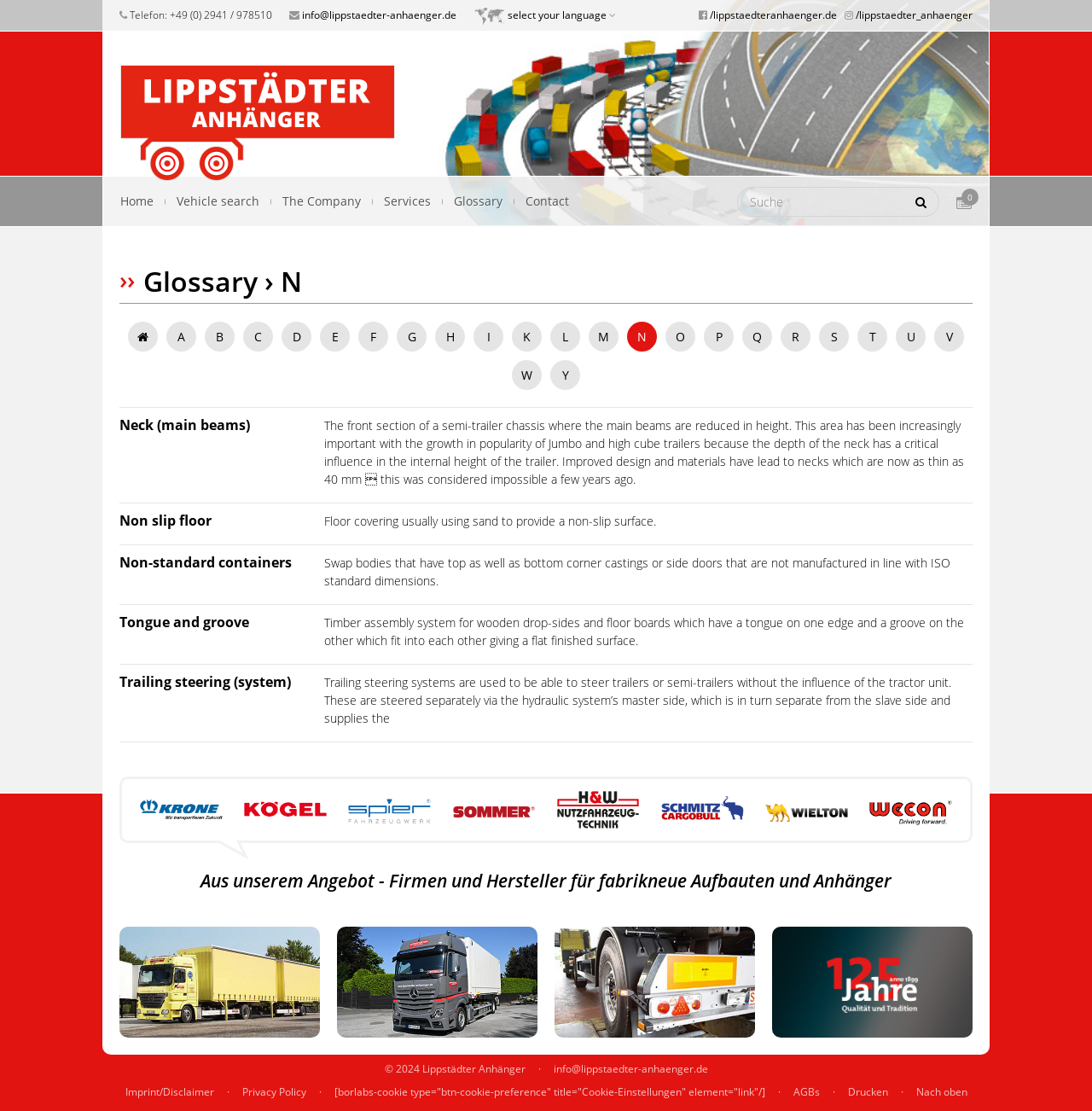Pinpoint the bounding box coordinates for the area that should be clicked to perform the following instruction: "View the company information".

[0.259, 0.173, 0.33, 0.189]